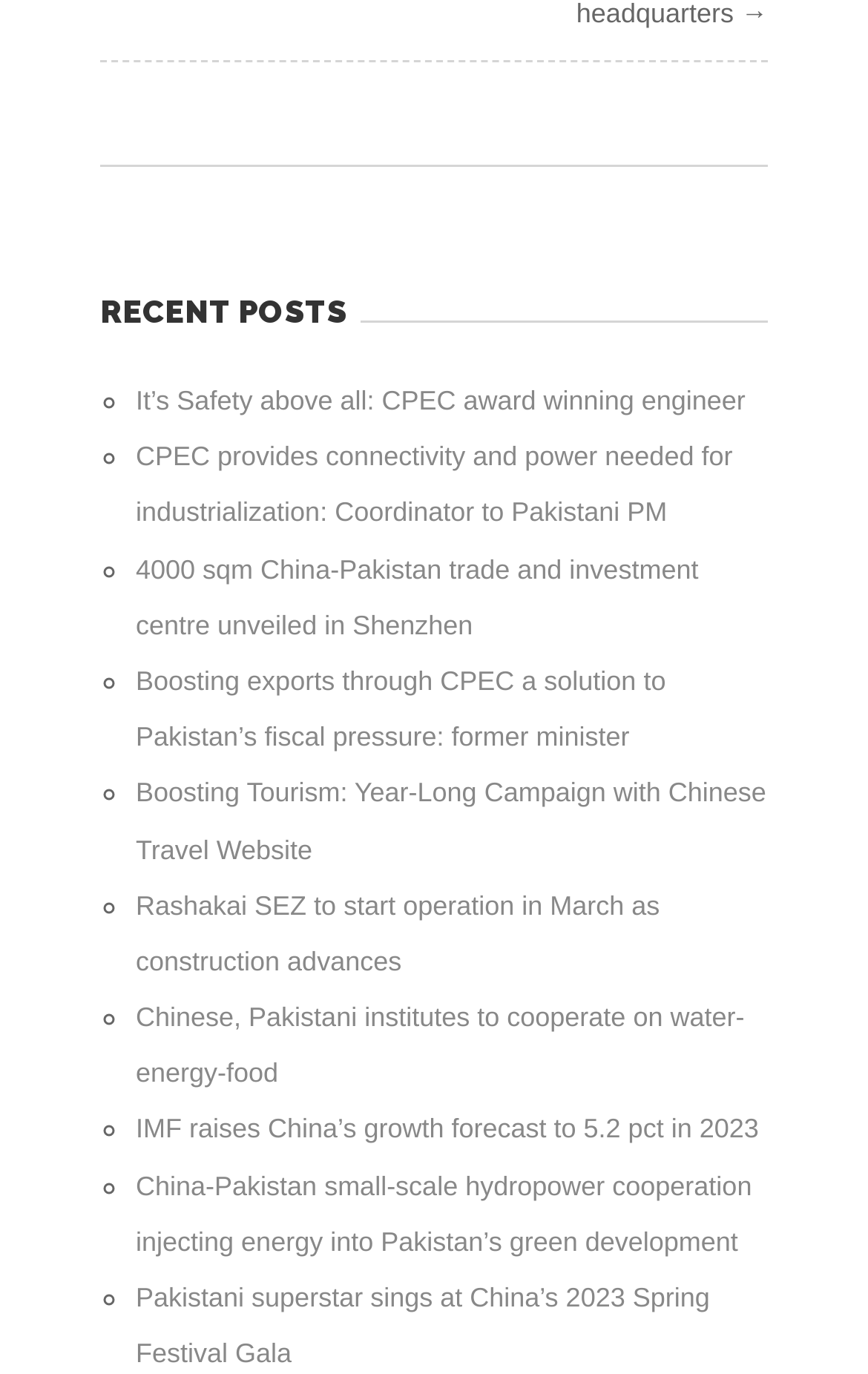Based on the image, provide a detailed response to the question:
What is the position of the 'RECENT POSTS' heading?

According to the bounding box coordinates, the 'RECENT POSTS' heading has a y1 value of 0.207, which is relatively small compared to the other elements. This suggests that the heading is positioned at the top of the webpage.